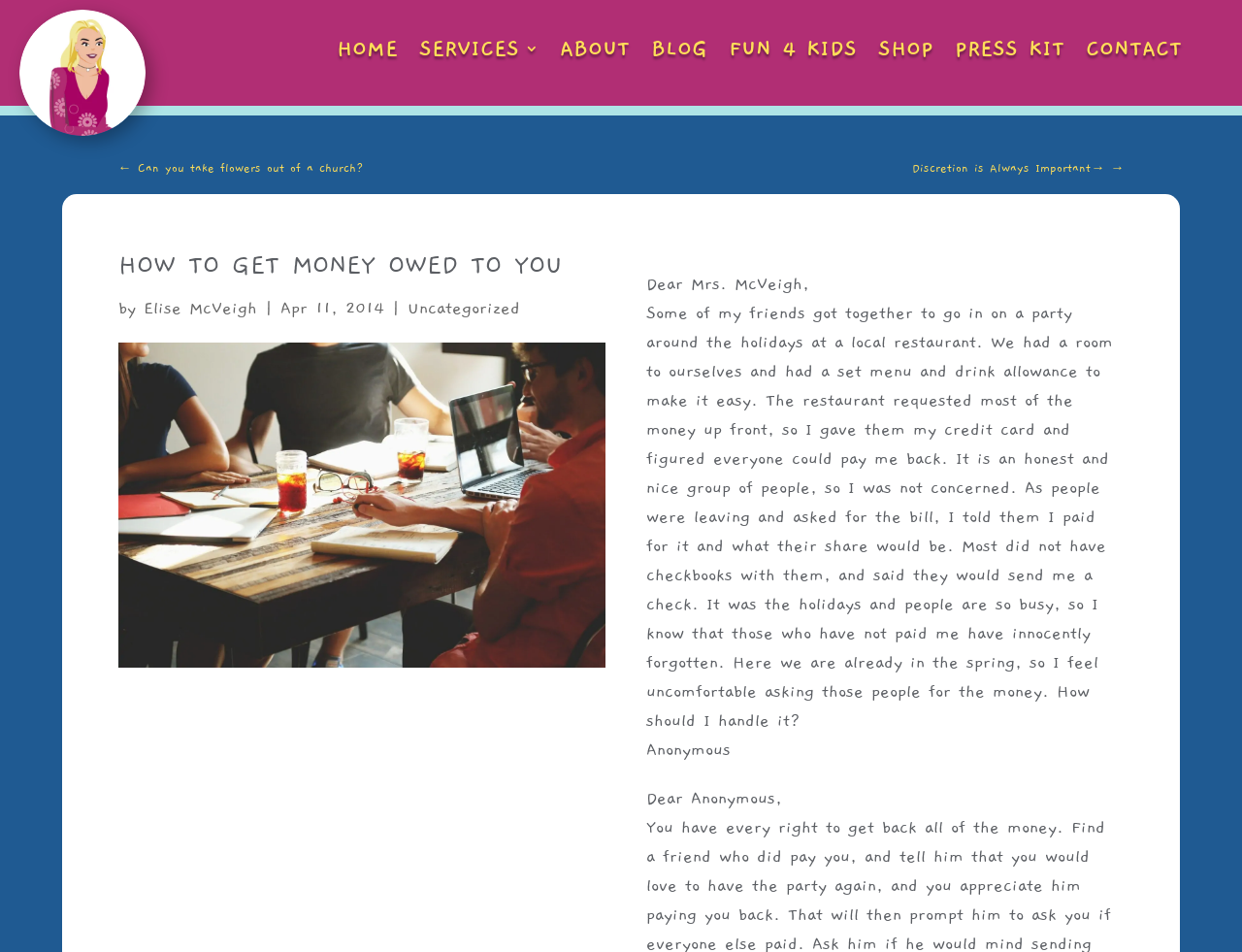Using the elements shown in the image, answer the question comprehensively: Who is the person asking for advice?

I found the person asking for advice by looking at the text following the article's content. The text 'Dear Anonymous,' is a common way to address a person asking for advice, and it suggests that the person asking for advice is anonymous.